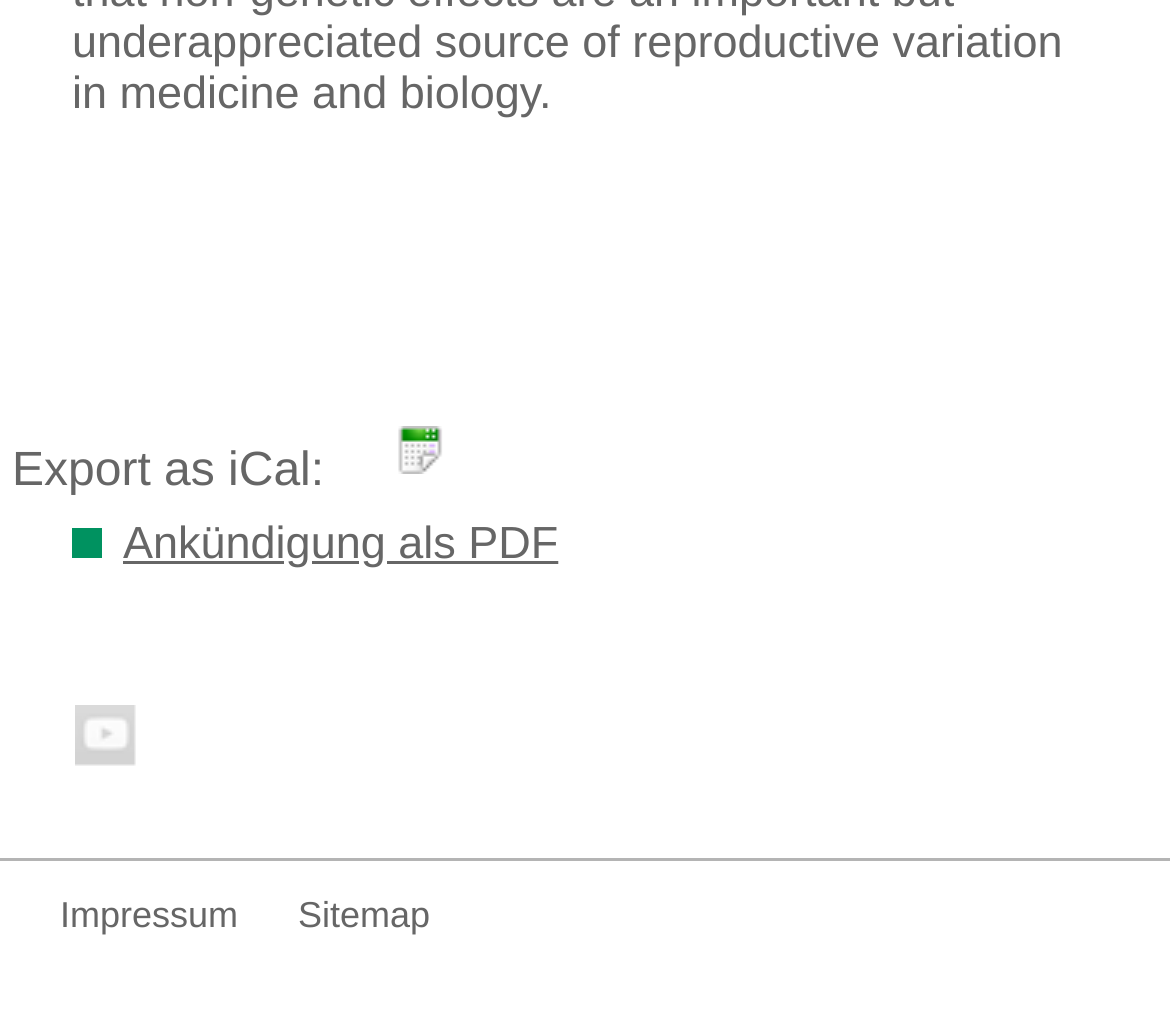What is the text above the 'Export iCal' link?
Provide a short answer using one word or a brief phrase based on the image.

Export as iCal: